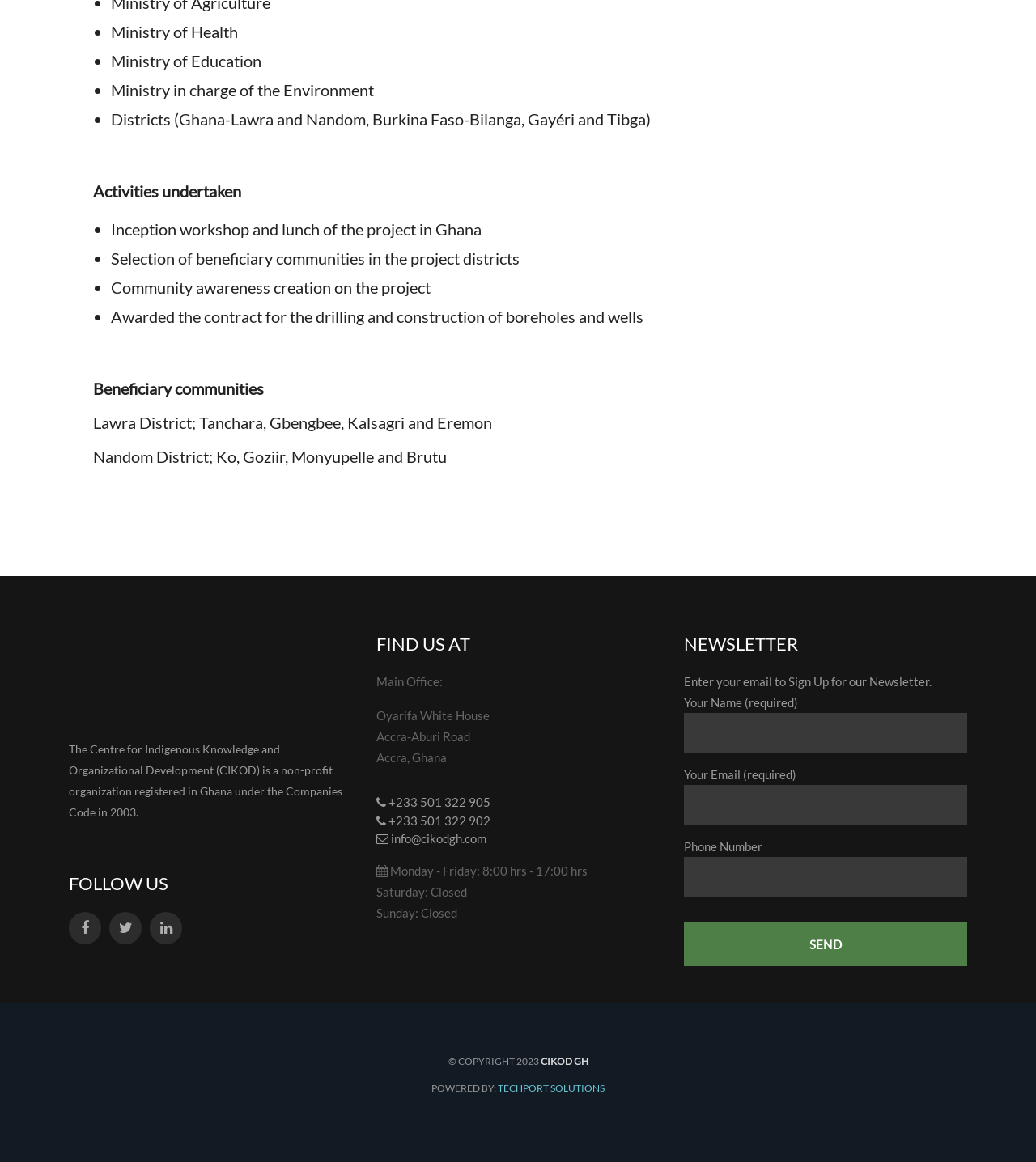Please identify the bounding box coordinates of the area that needs to be clicked to follow this instruction: "Visit CIKOD's website powered by Techport Solutions".

[0.48, 0.931, 0.584, 0.942]